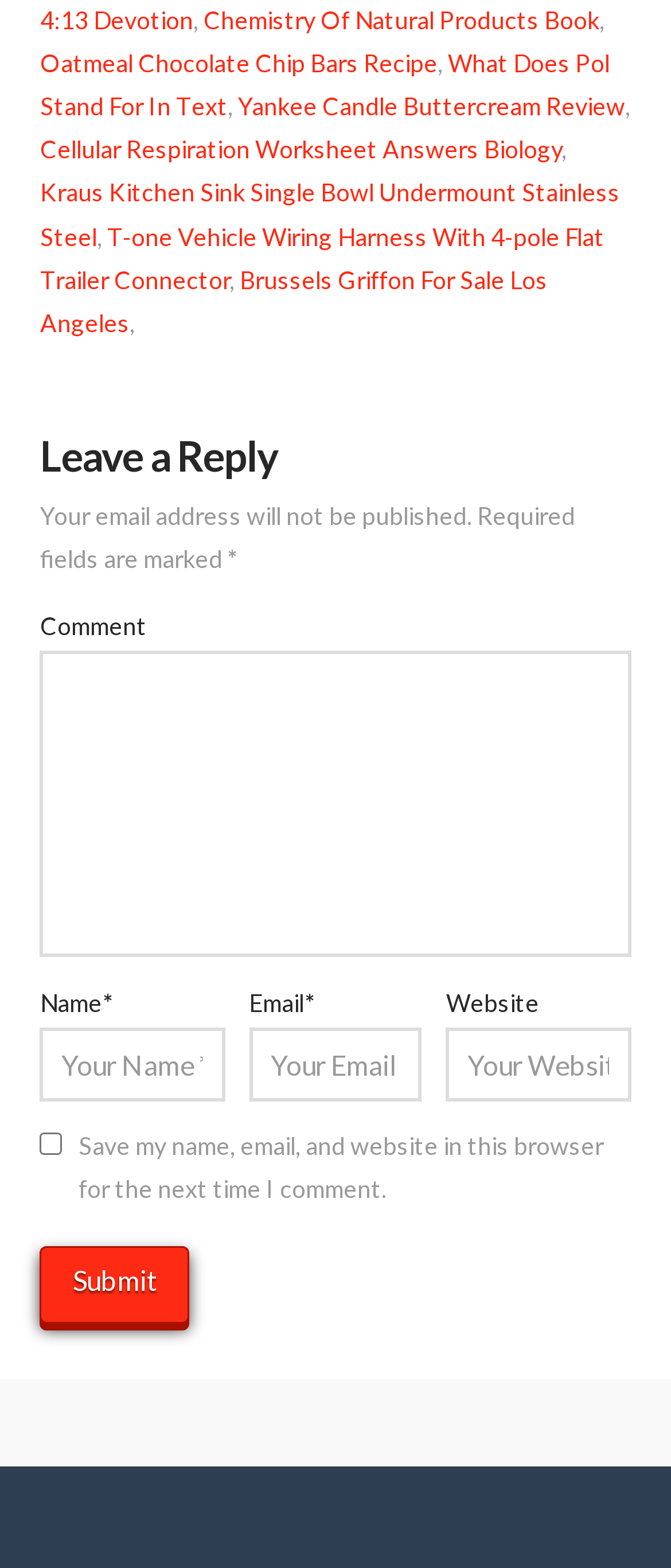Please specify the coordinates of the bounding box for the element that should be clicked to carry out this instruction: "Click on the 'Chemistry Of Natural Products Book' link". The coordinates must be four float numbers between 0 and 1, formatted as [left, top, right, bottom].

[0.304, 0.003, 0.893, 0.022]